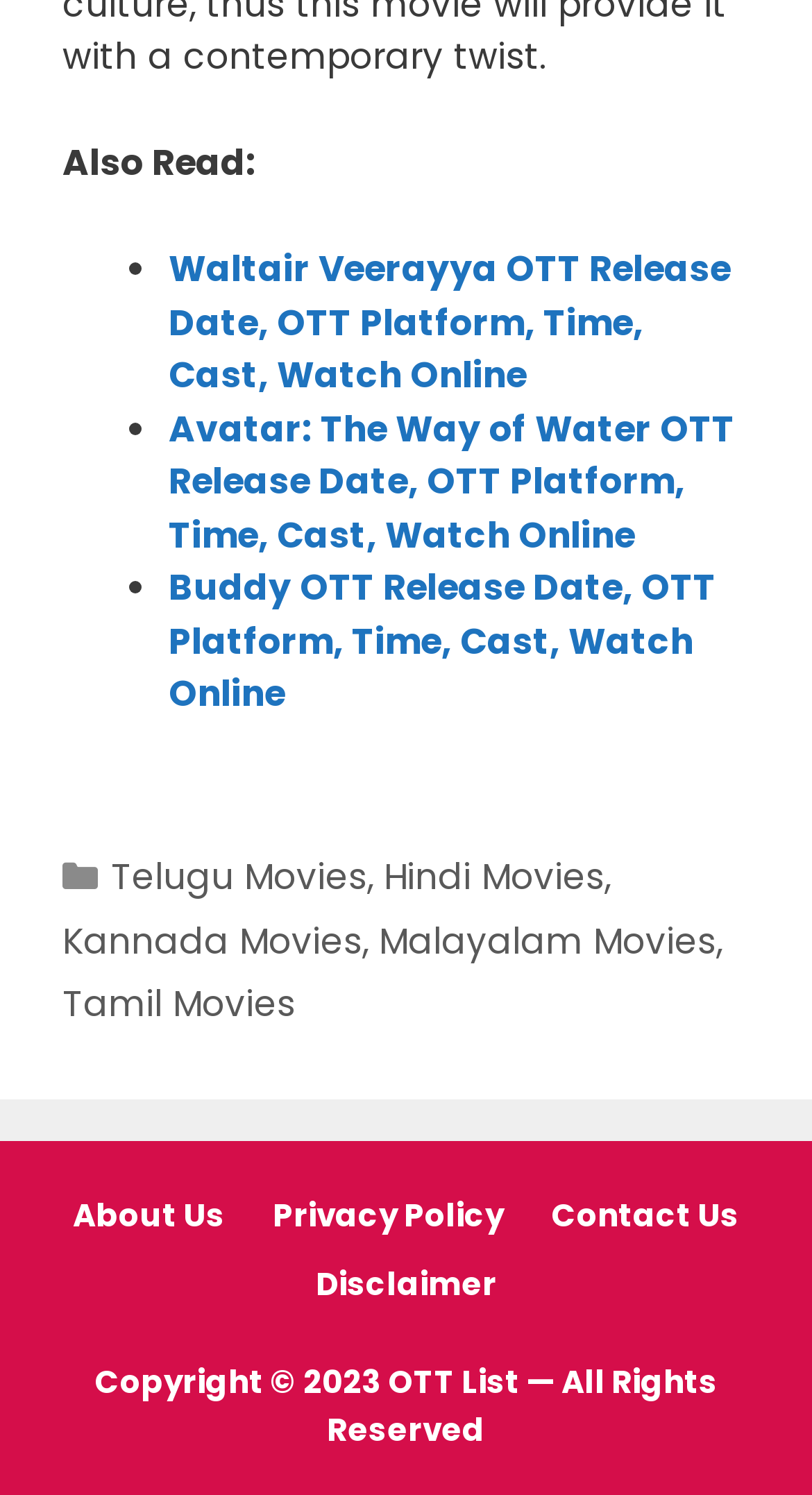Please identify the bounding box coordinates of the clickable area that will allow you to execute the instruction: "Visit About Us page".

[0.09, 0.798, 0.277, 0.827]